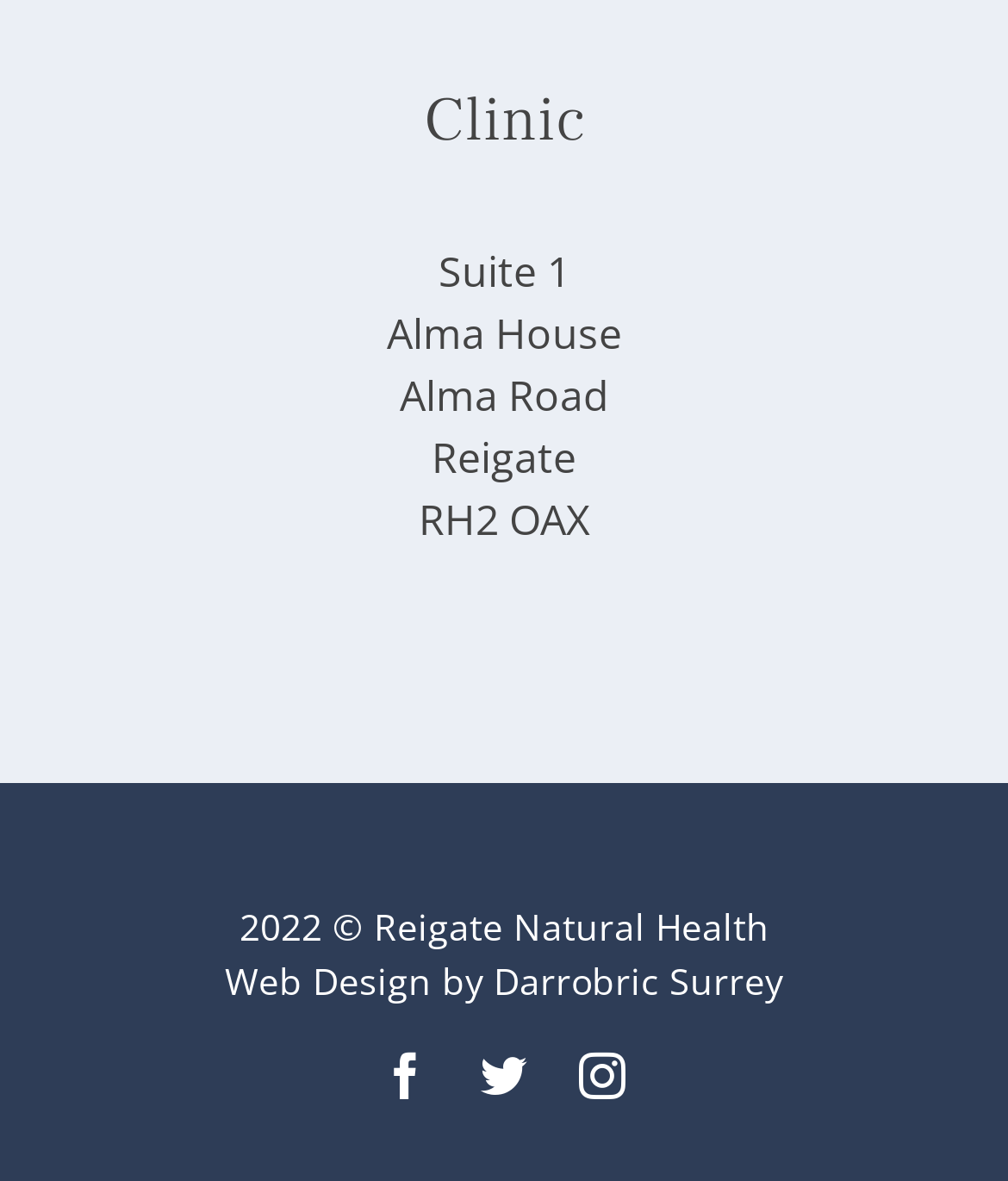Please give a succinct answer using a single word or phrase:
What is the clinic's name?

Clinic